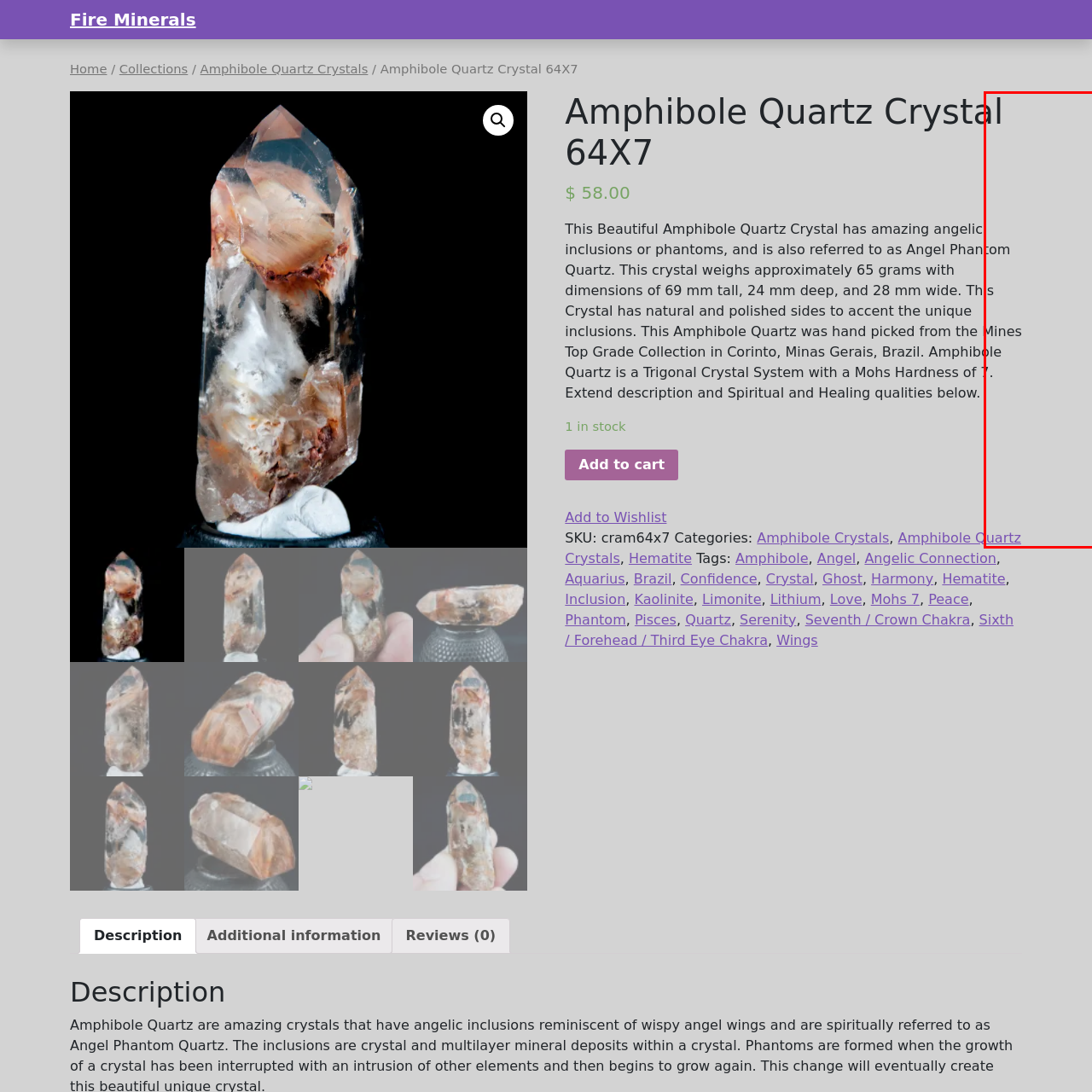Focus on the content within the red box and provide a succinct answer to this question using just one word or phrase: 
Where is the mine location of this crystal?

Corinto, Minas Gerais, Brazil